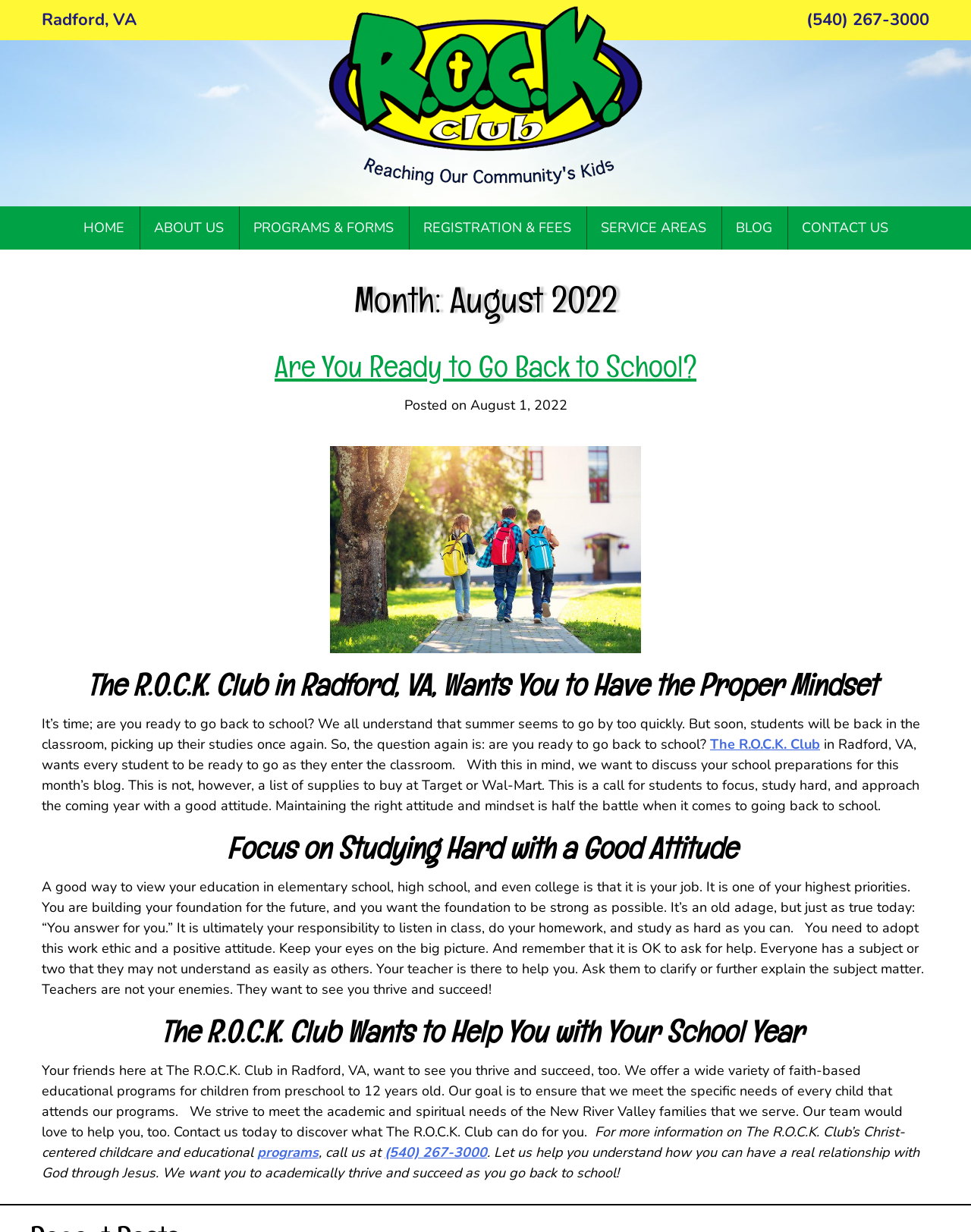Please specify the coordinates of the bounding box for the element that should be clicked to carry out this instruction: "Click the link to read the blog post 'Are You Ready to Go Back to School?'". The coordinates must be four float numbers between 0 and 1, formatted as [left, top, right, bottom].

[0.283, 0.294, 0.717, 0.31]